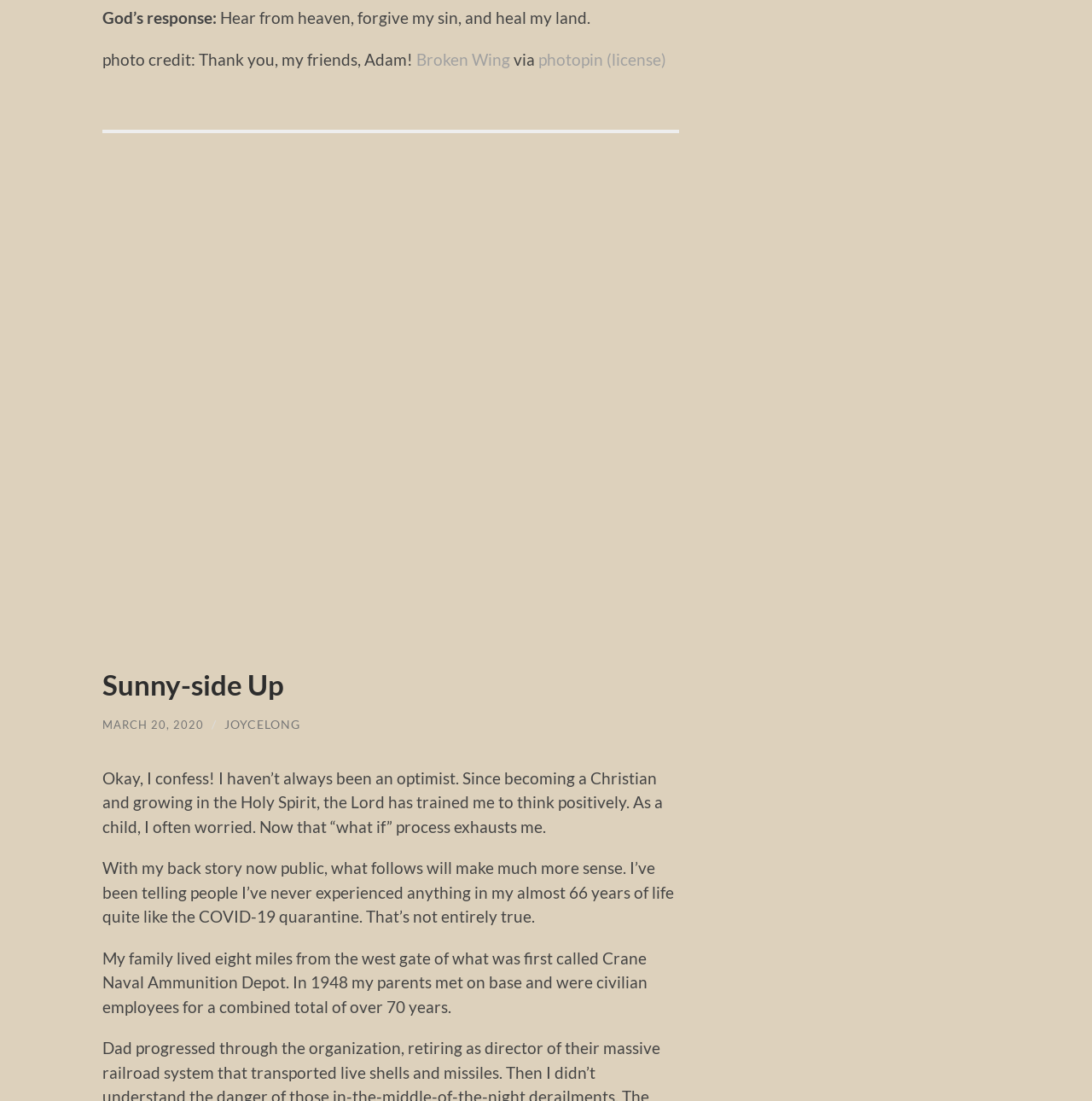Locate the UI element described as follows: "Sunny-side Up". Return the bounding box coordinates as four float numbers between 0 and 1 in the order [left, top, right, bottom].

[0.094, 0.64, 0.32, 0.681]